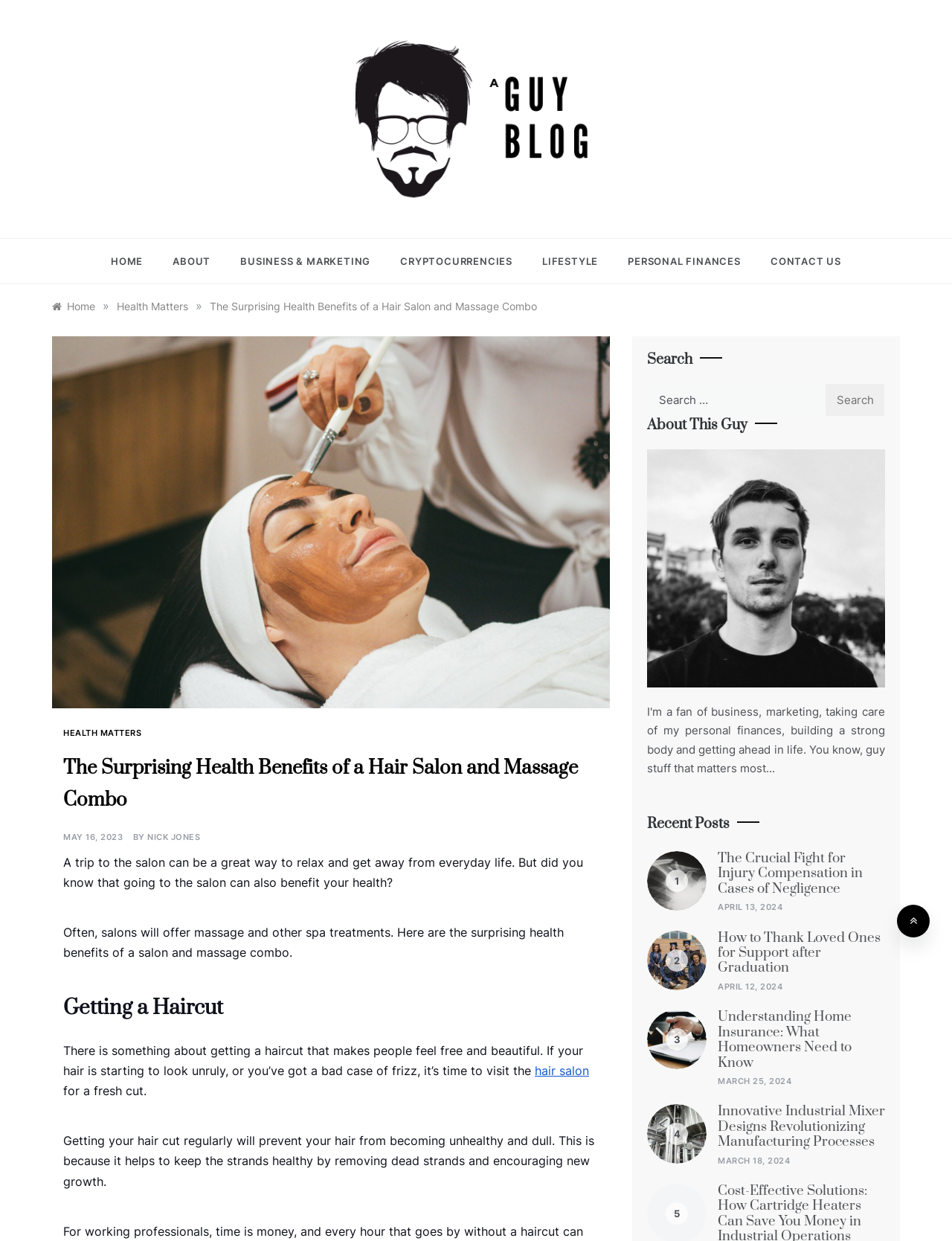Identify the headline of the webpage and generate its text content.

A GUY BLOG